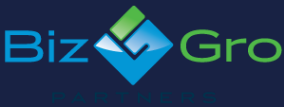What symbol is next to 'Biz' in the logo?
Please provide a comprehensive answer to the question based on the webpage screenshot.

The logo showcases a stylized green checkmark next to the word 'Biz', which is designed in a bold, light blue font, adding a touch of vibrancy to the overall design.